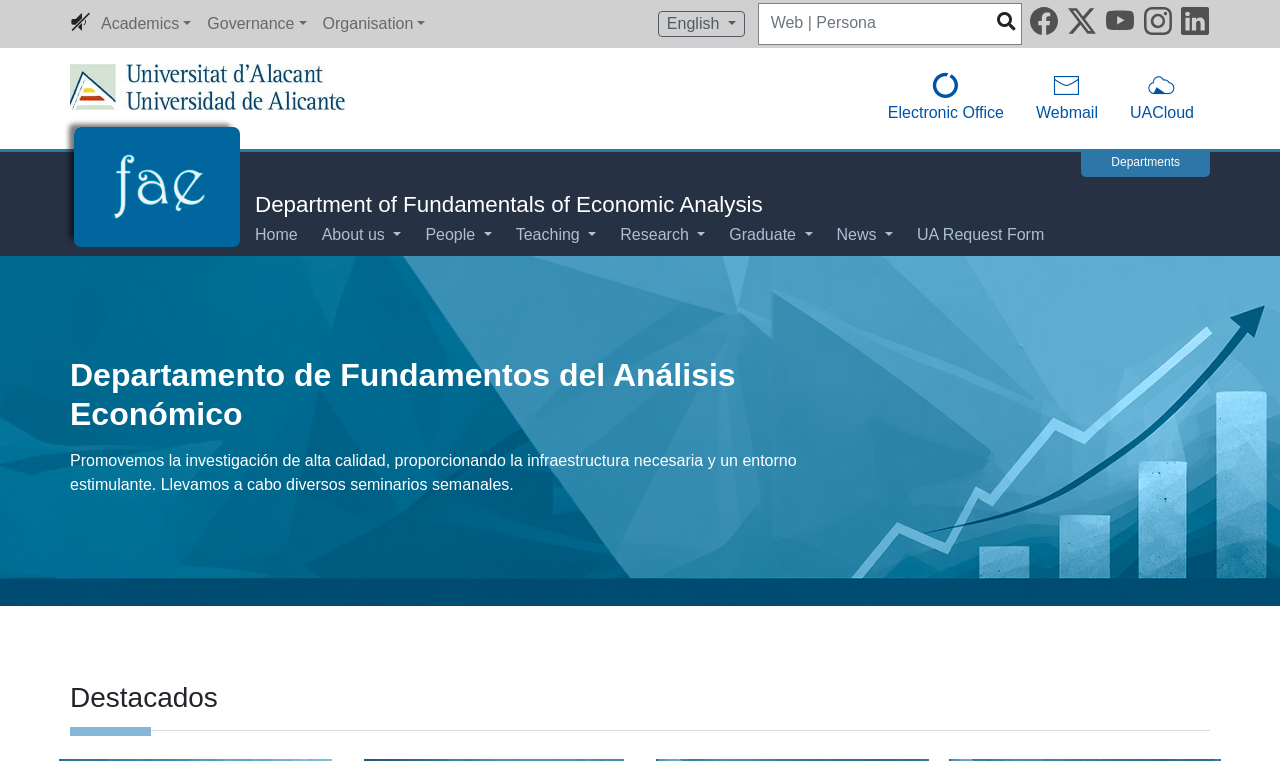Answer this question using a single word or a brief phrase:
What can be searched for using the search engine?

content, people and units